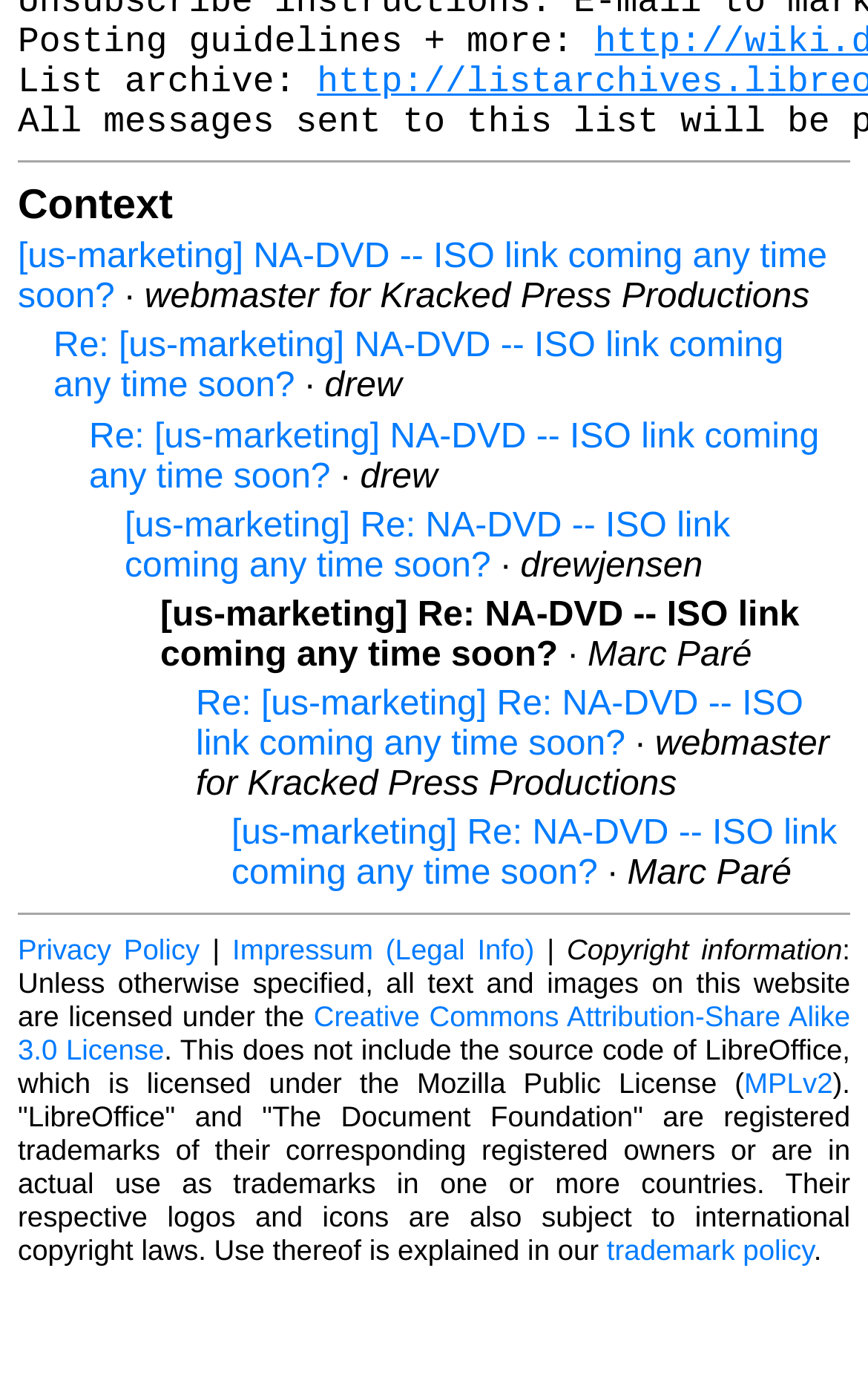How many links are there in the webpage?
Respond with a short answer, either a single word or a phrase, based on the image.

9